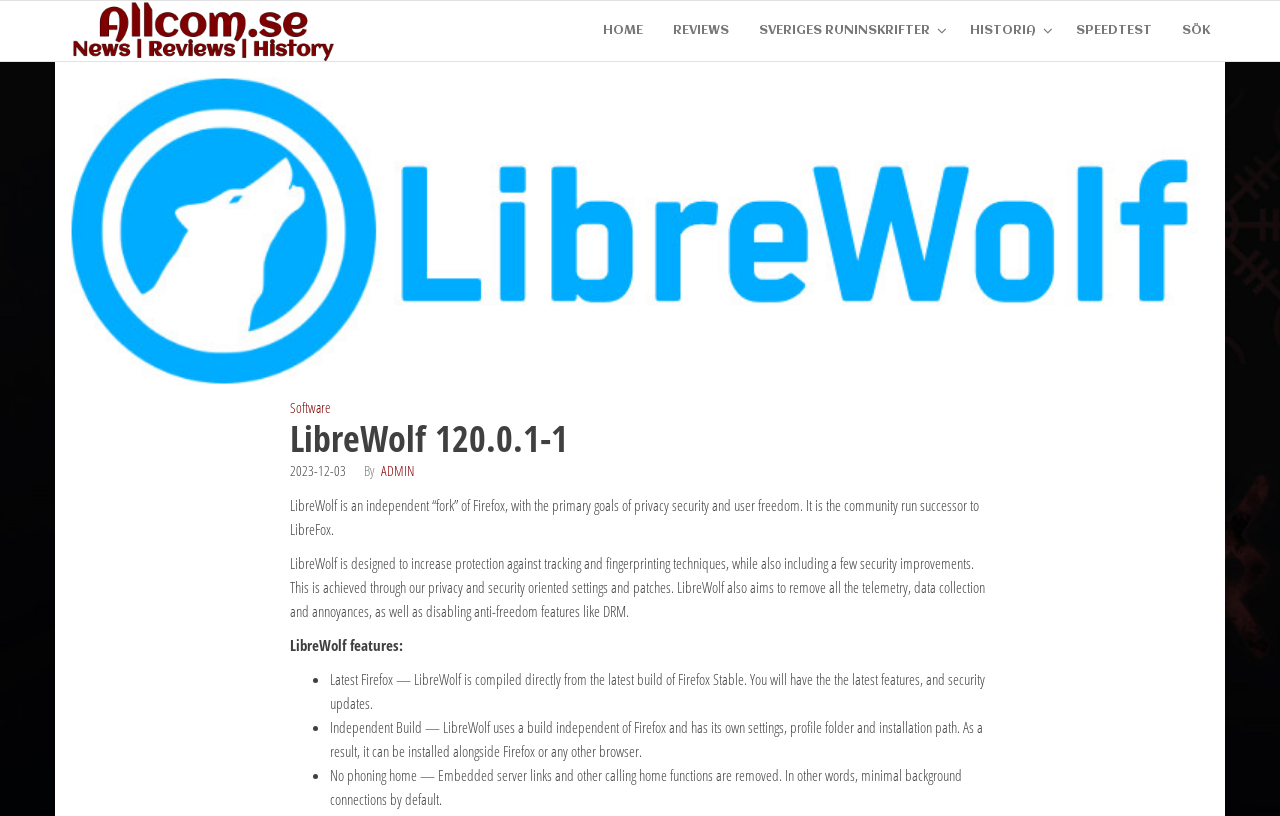How many menu items are there in the top navigation bar?
Please provide a single word or phrase based on the screenshot.

7